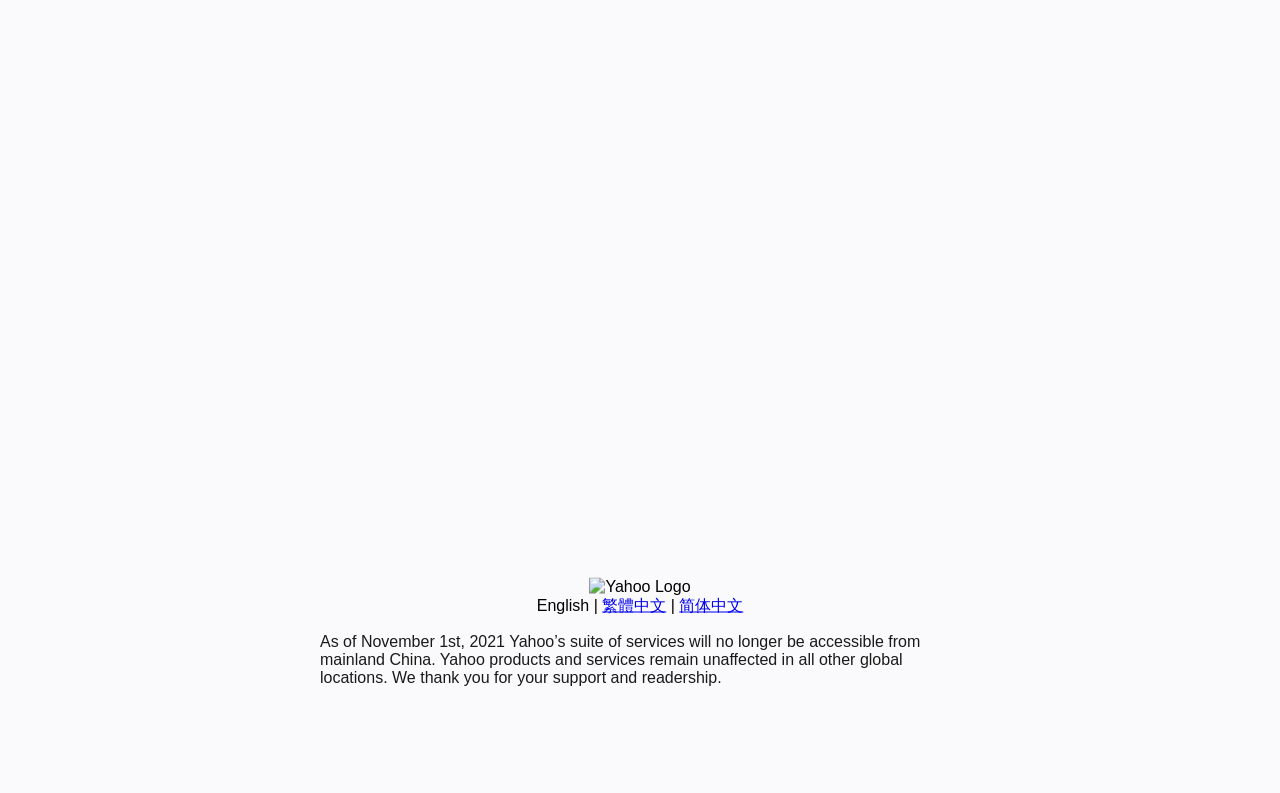From the webpage screenshot, predict the bounding box of the UI element that matches this description: "简体中文".

[0.531, 0.752, 0.581, 0.774]